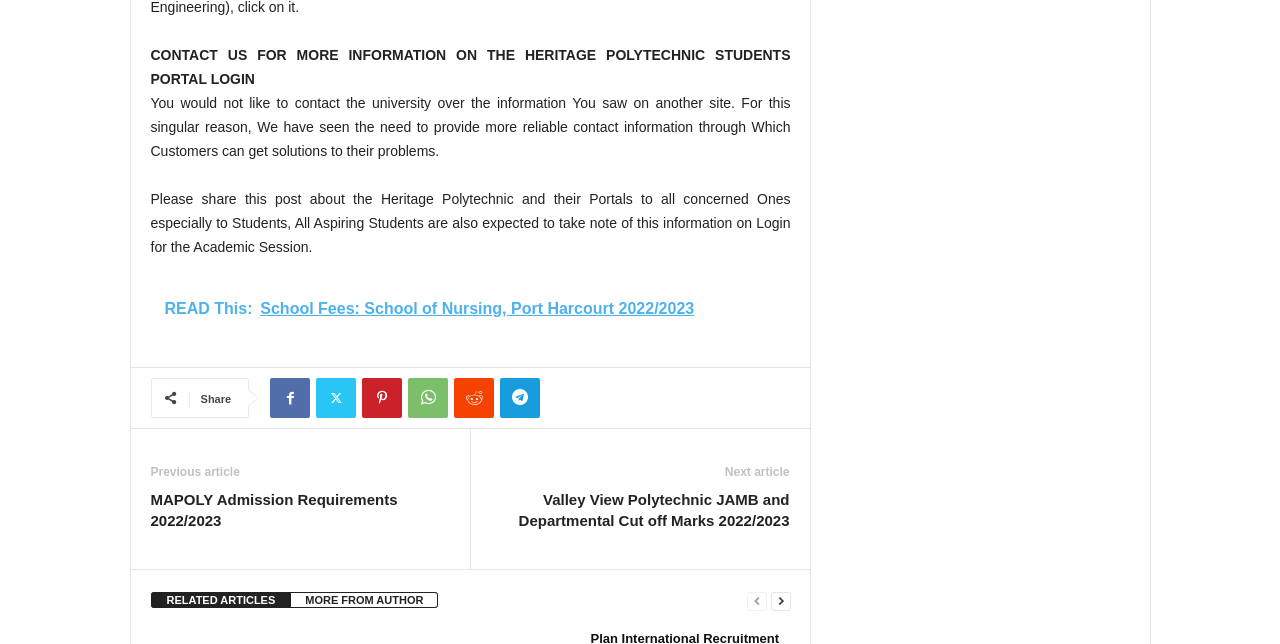Determine the bounding box coordinates of the UI element described by: "Urbanatural Roosting".

None